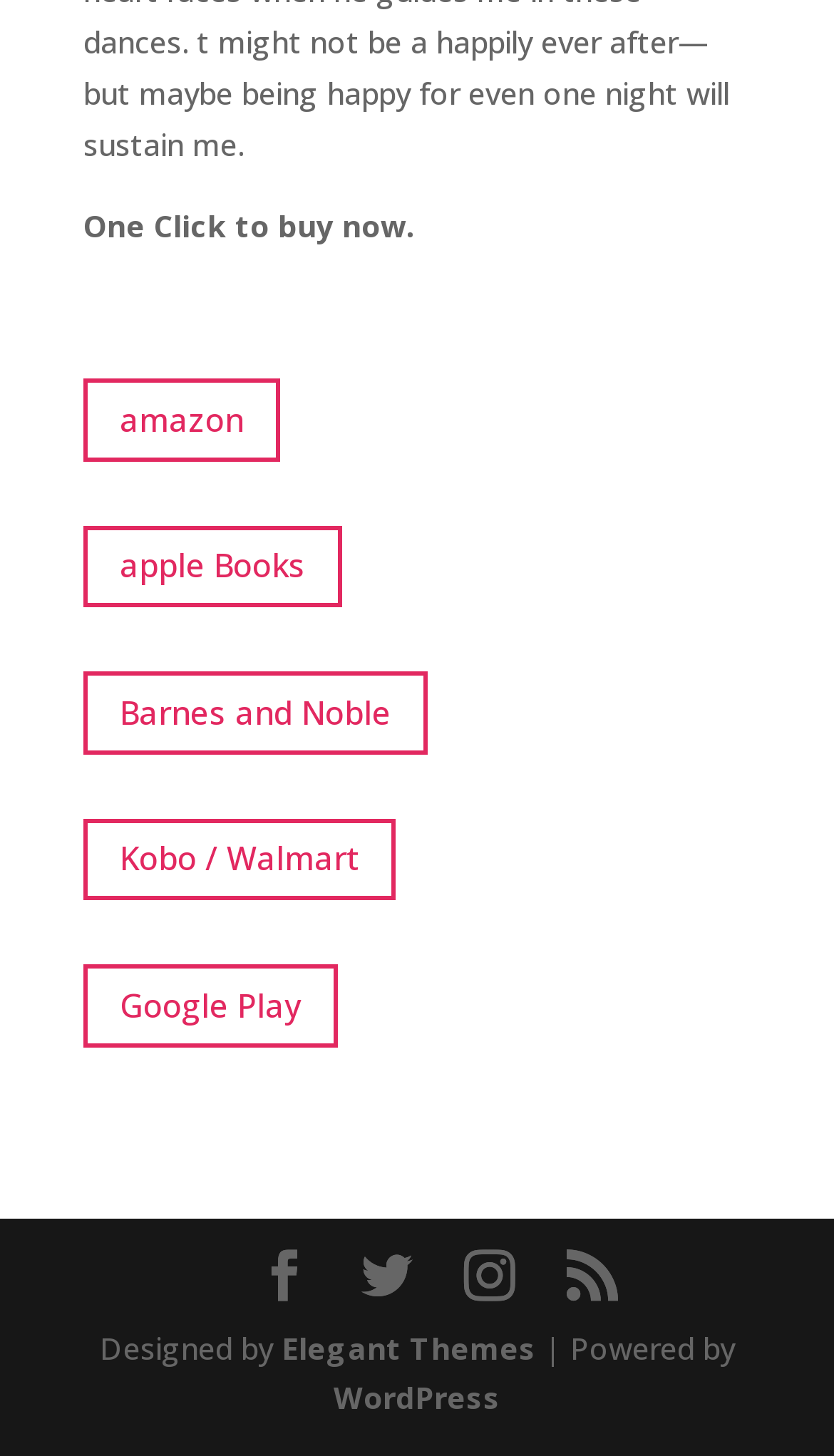Provide the bounding box coordinates for the area that should be clicked to complete the instruction: "Visit Amazon".

[0.1, 0.26, 0.336, 0.317]